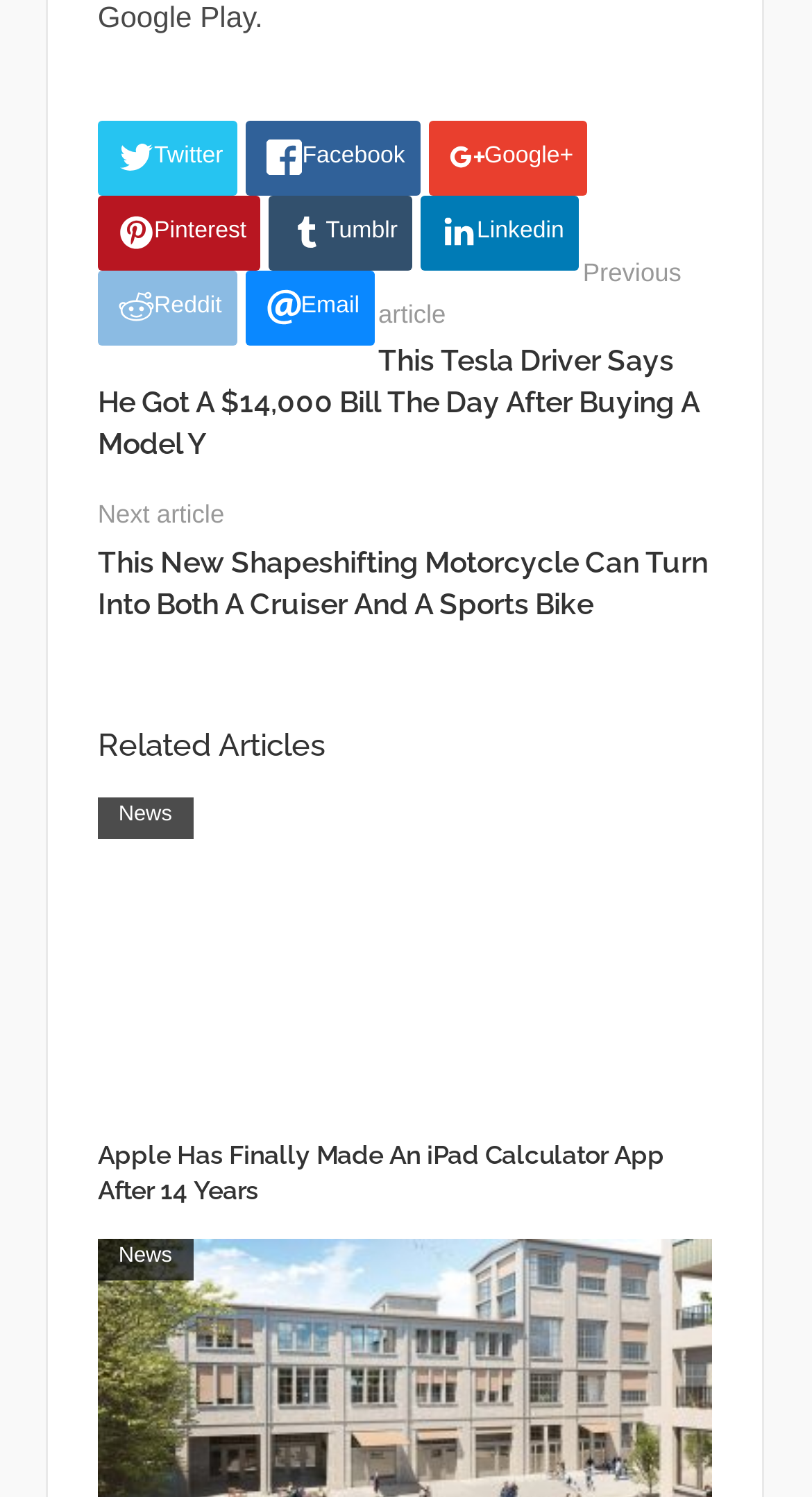Use a single word or phrase to answer the question:
What is the position of the 'Next article' link?

Below the first article